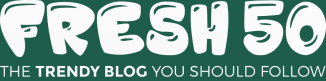Explain the scene depicted in the image, including all details.

The image showcases the logo of "Fresh 50," a trendy blog inviting readers to follow its content. The logo features playful, oversized typography that spells out "FRESH 50" in a bold and vibrant manner, emphasizing its modern and youthful approach. Below the main title, the tagline "THE TRENDY BLOG YOU SHOULD FOLLOW" is presented in a sleek, understated font, reinforcing the blog's appeal as a must-visit destination for contemporary lifestyle insights, tips, and trends. The overall design, with its engaging colors and dynamic text, reflects the blog's focus on fresh and relevant topics for its audience.